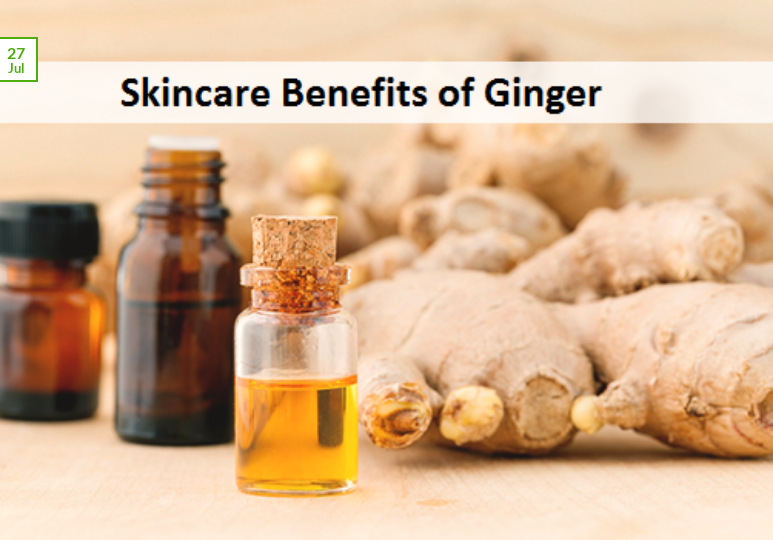Using the information in the image, give a detailed answer to the following question: What date is noted in the top-left corner?

The date July 27 is noted in the top-left corner of the image, hinting at when this information was posted or created.